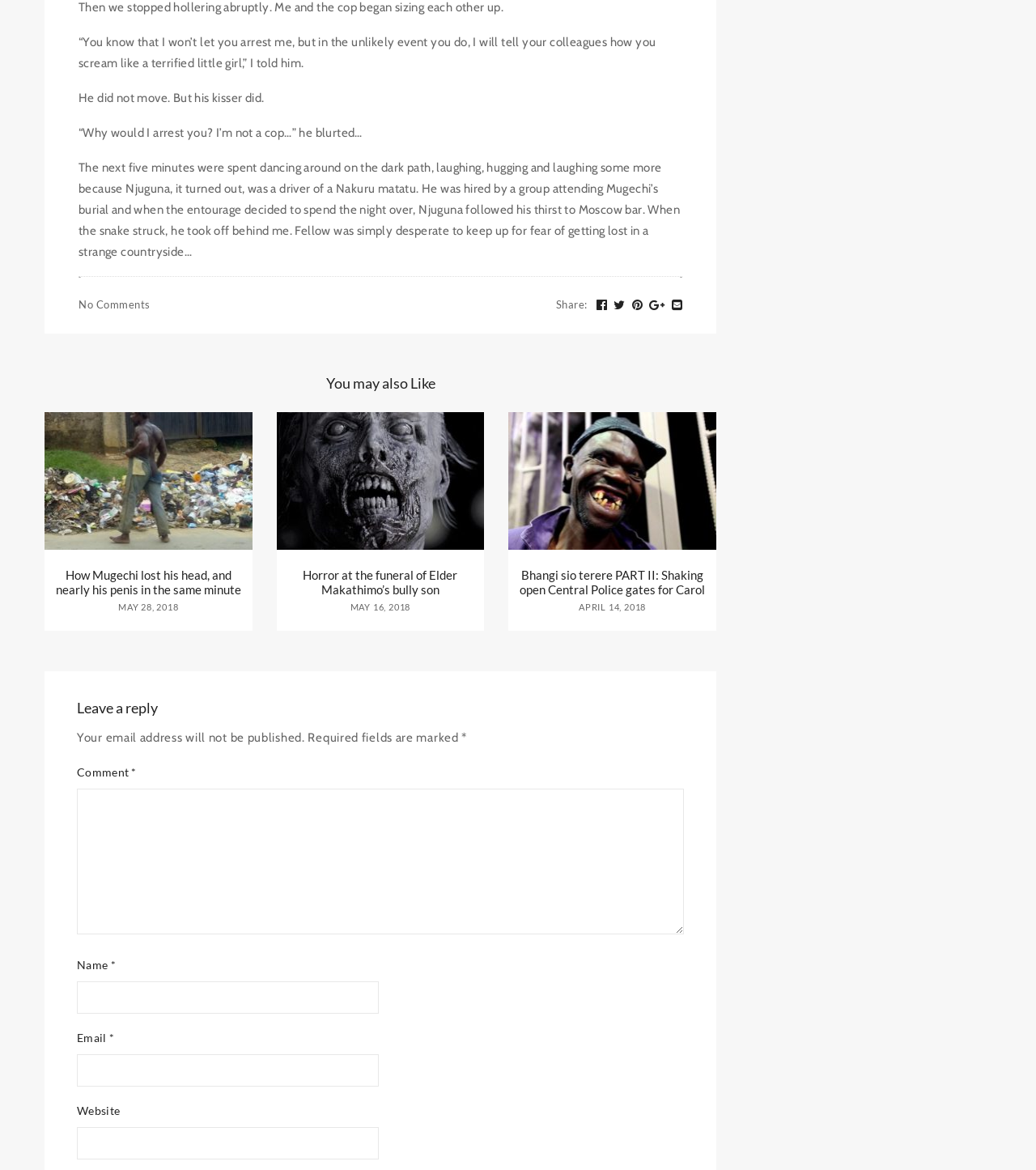Find the bounding box of the UI element described as follows: "parent_node: Email * name="email"".

[0.074, 0.901, 0.366, 0.929]